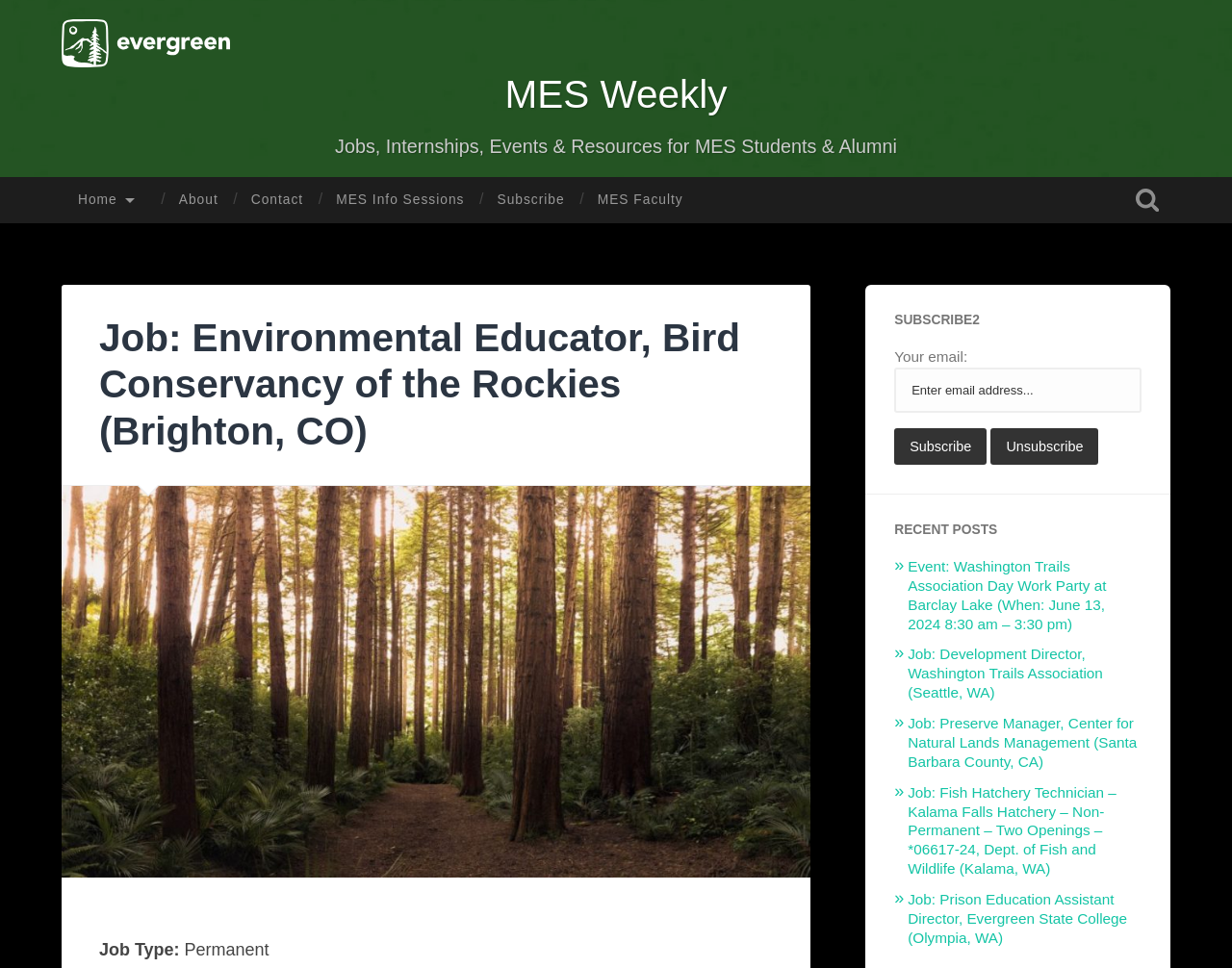Please answer the following question using a single word or phrase: 
What is the organization associated with the 'MES Info Sessions' link?

MES